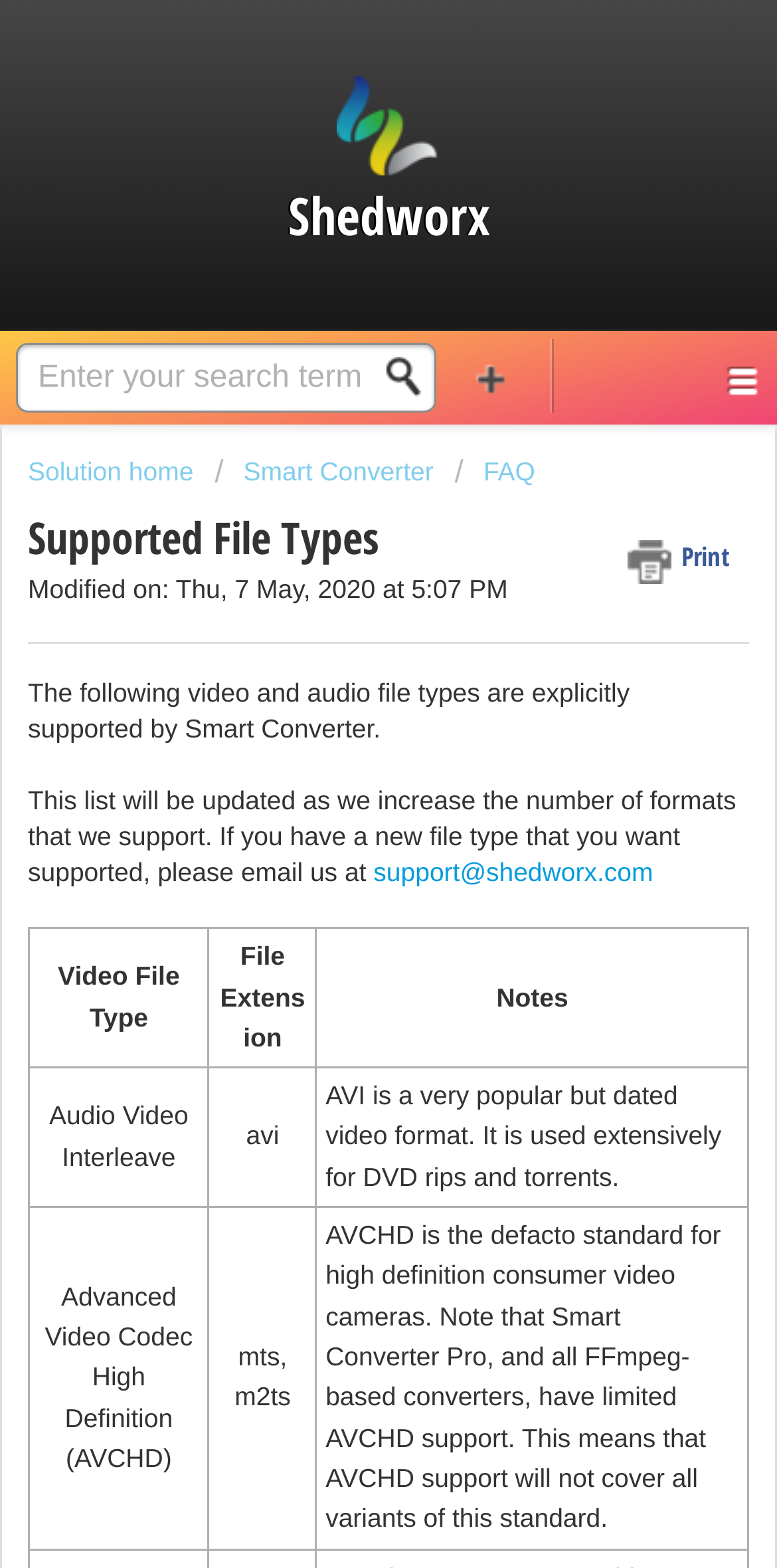Please find the bounding box coordinates of the element's region to be clicked to carry out this instruction: "Download Smart Converter".

[0.364, 0.374, 0.446, 0.415]